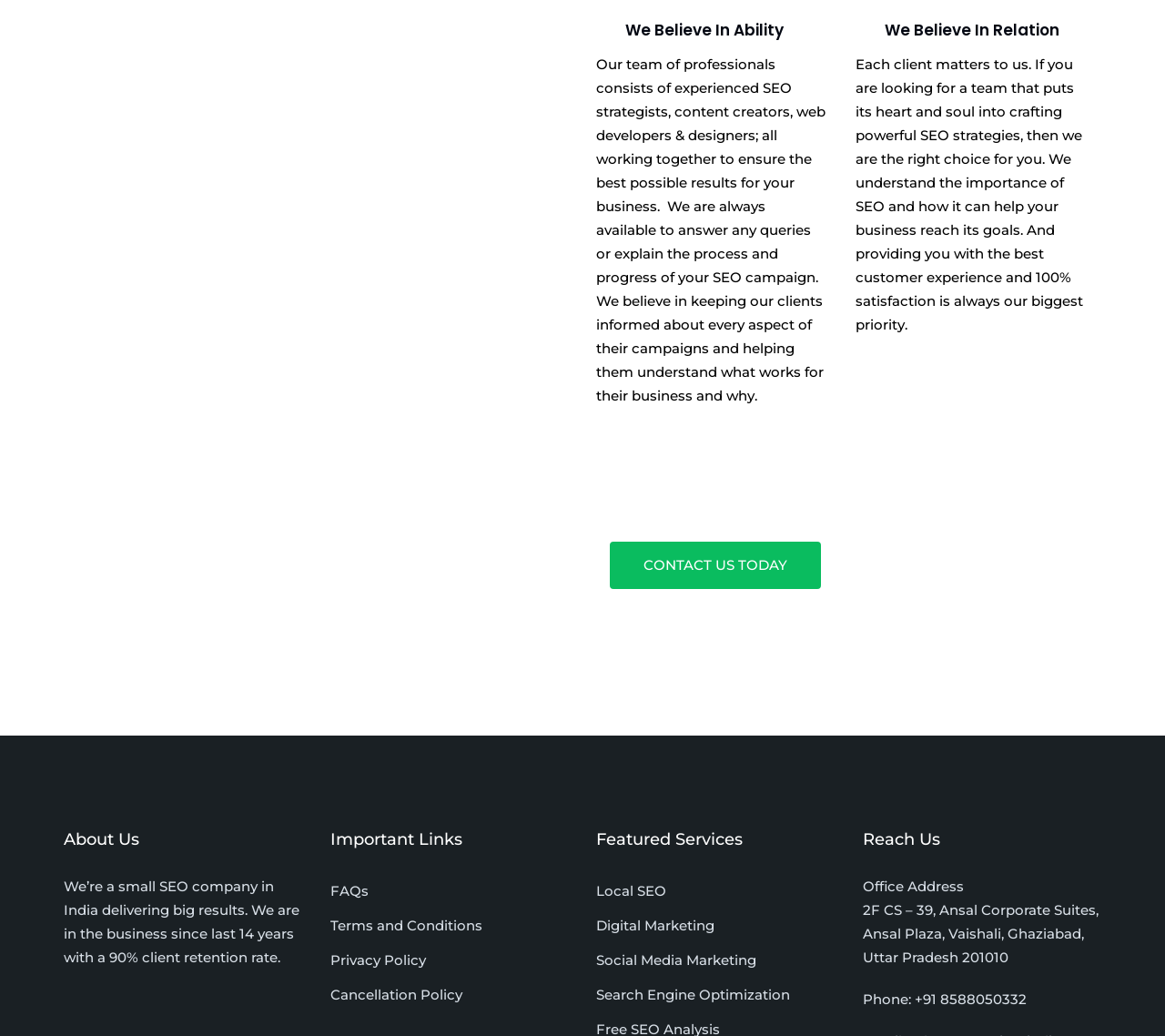Please specify the bounding box coordinates of the clickable region necessary for completing the following instruction: "Read about 'About Us'". The coordinates must consist of four float numbers between 0 and 1, i.e., [left, top, right, bottom].

[0.055, 0.801, 0.12, 0.82]